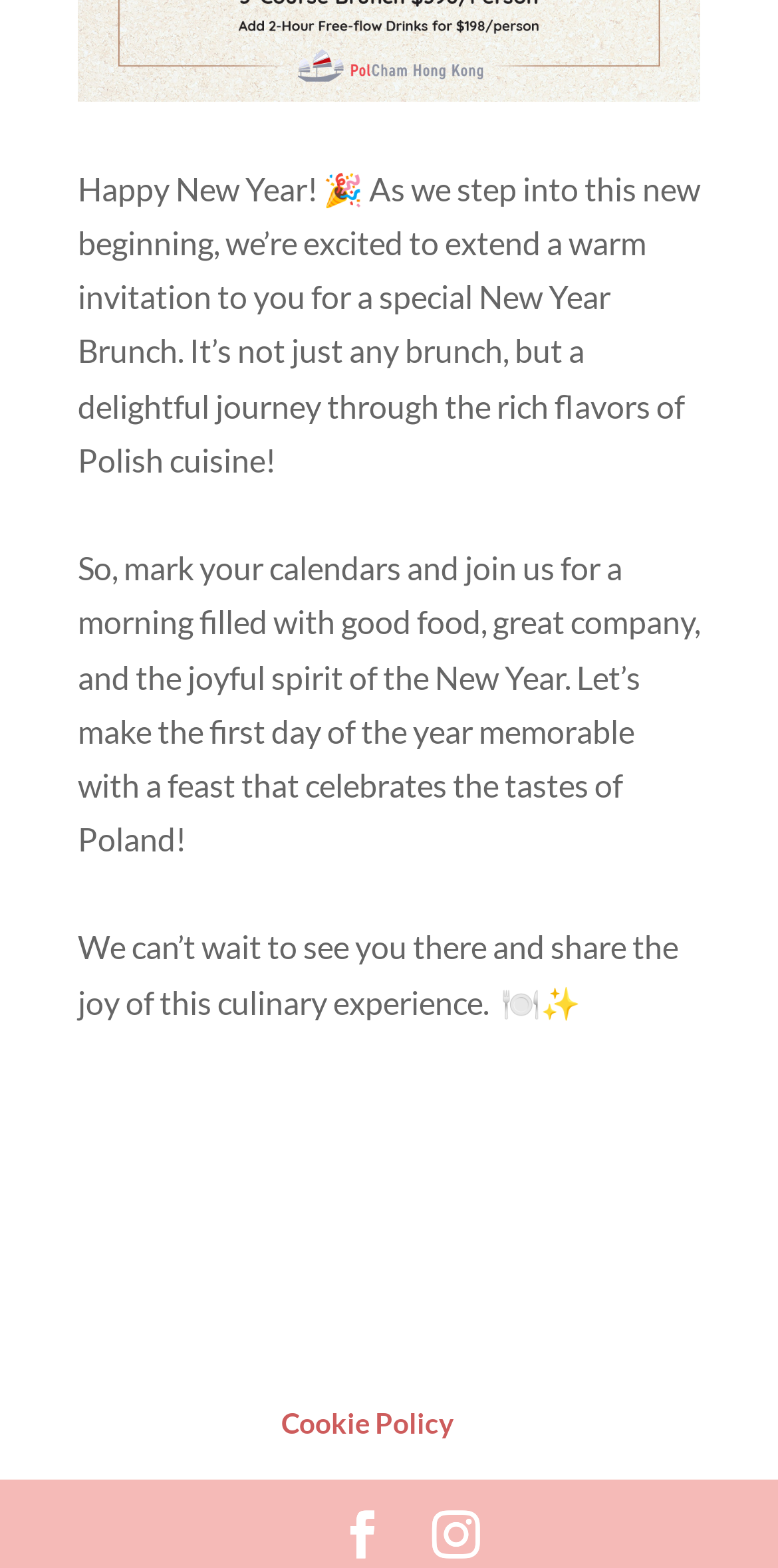What is the tone of the New Year invitation?
Examine the screenshot and reply with a single word or phrase.

Warm and joyful